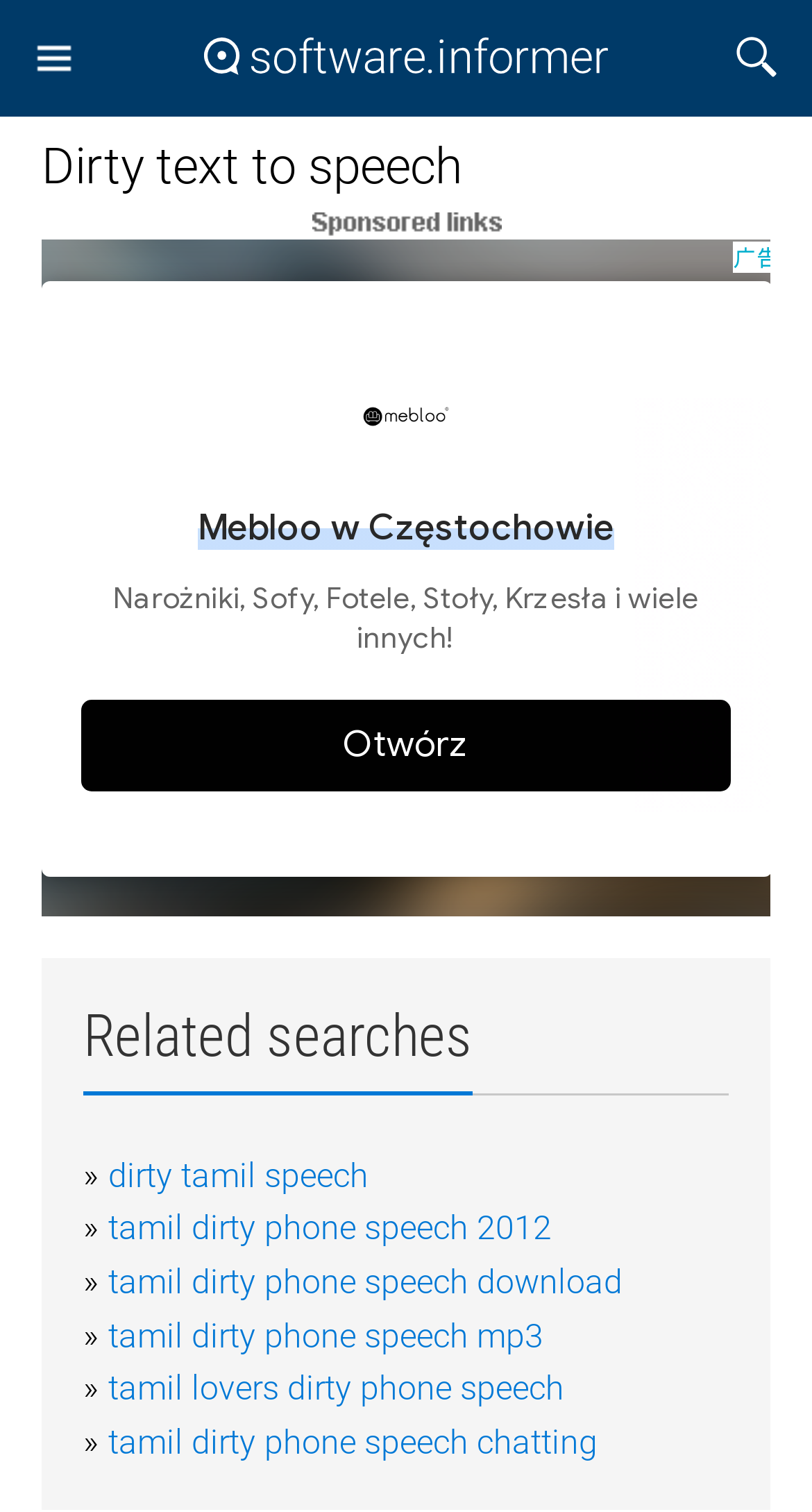Describe all significant elements and features of the webpage.

The webpage is about downloading "Dirty text to speech" software for Windows, particularly useful for individuals with vision problems. At the top left, there is a "Menu" link, followed by a "Software downloads and reviews" link. On the top right, a "Search" link is located. 

Below these links, a prominent heading "Dirty text to speech" is displayed. Underneath this heading, a large advertisement iframe occupies the full width of the page. 

Further down, a "Related searches" heading is situated, followed by a list of five links related to Tamil dirty phone speech, including "dirty tamil speech", "tamil dirty phone speech 2012", "tamil dirty phone speech download", "tamil dirty phone speech mp3", and "tamil dirty phone speech chatting". These links are aligned vertically, one below the other, and take up a significant portion of the page.